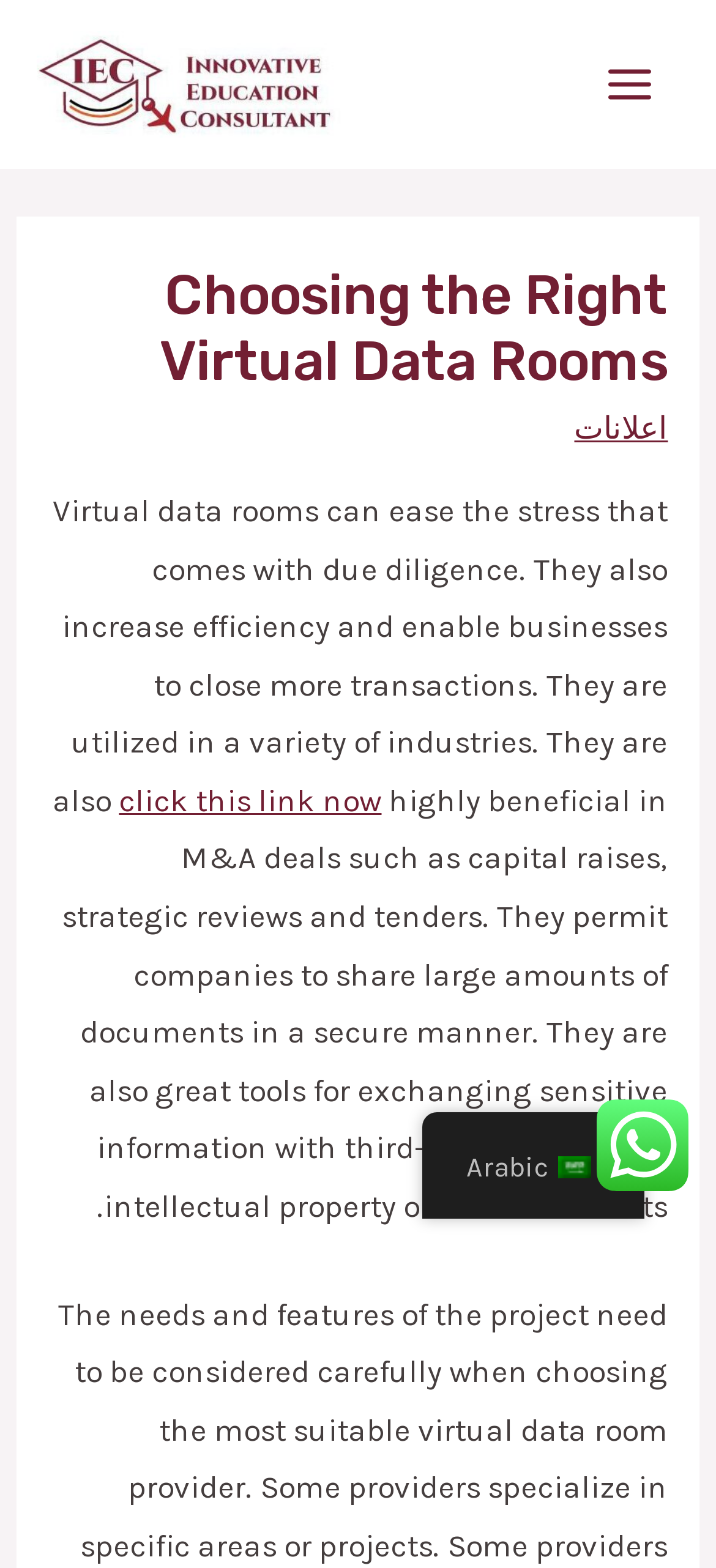What is the language of the webpage?
Make sure to answer the question with a detailed and comprehensive explanation.

Although there is an option to switch to Arabic, the default language of the webpage appears to be English, as the majority of the content is in English.